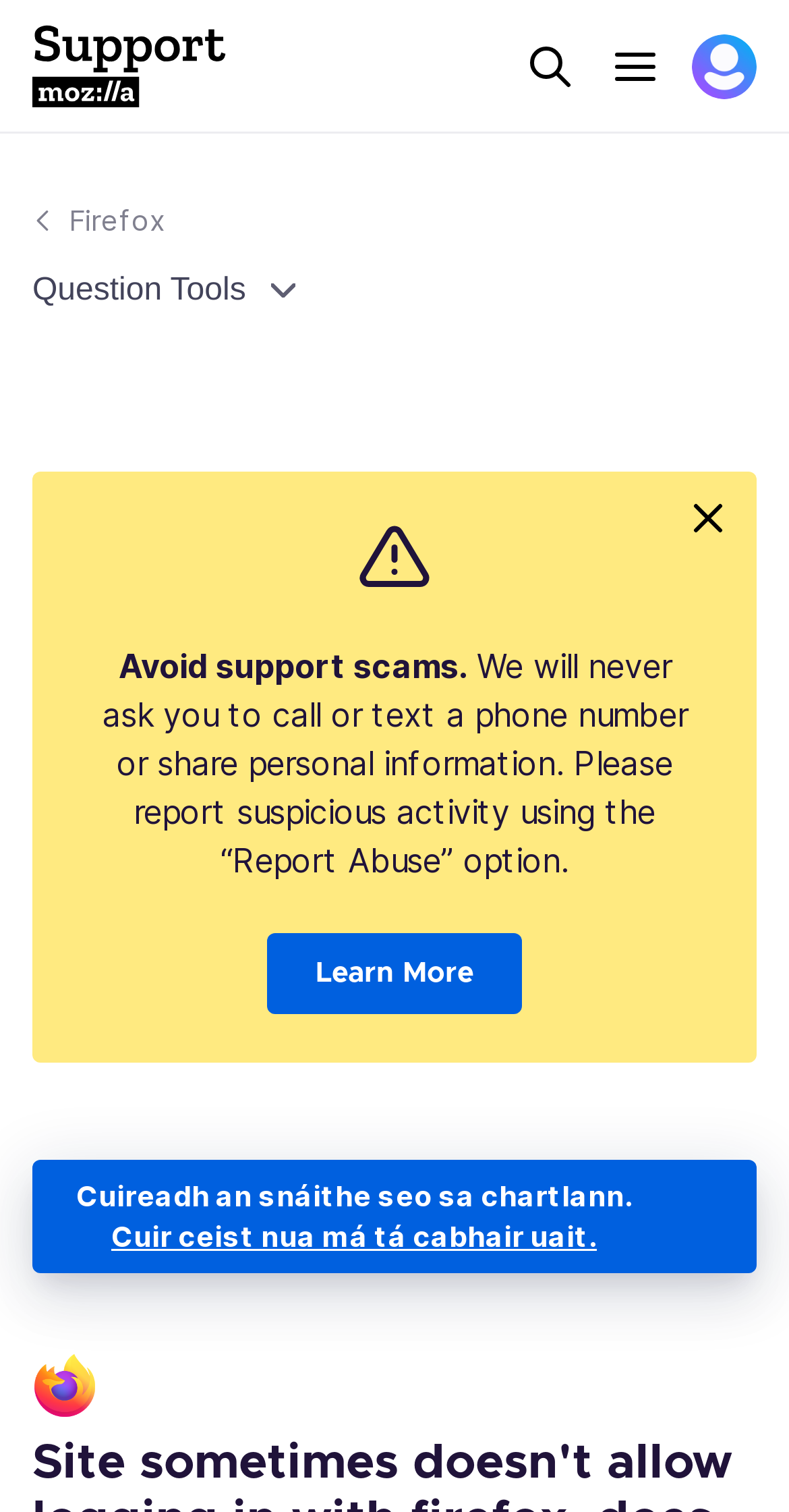Use the details in the image to answer the question thoroughly: 
What is the warning message on the page?

The page contains a static text element with the warning message 'Avoid support scams.' which is likely a caution to users to be aware of potential scams.